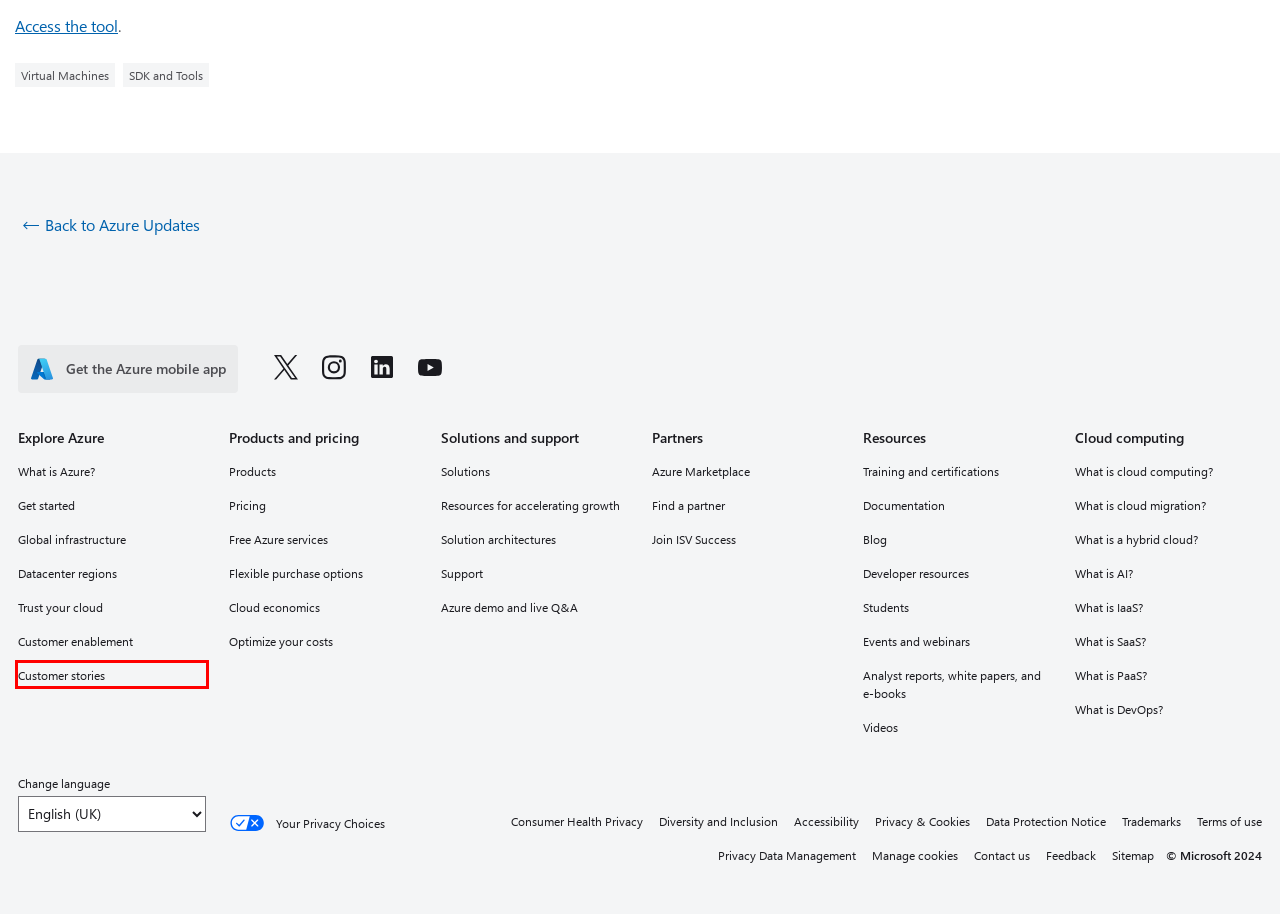You are provided with a screenshot of a webpage containing a red rectangle bounding box. Identify the webpage description that best matches the new webpage after the element in the bounding box is clicked. Here are the potential descriptions:
A. Your request has been blocked. This could be
                        due to several reasons.
B. Browse Azure Architectures - Azure Architecture Center | Microsoft Learn
C. Trademark and Brand Guidelines | Microsoft Legal
D. Microsoft Global Diversity and Inclusion | Microsoft
E. 适用于 ISV 的 Microsoft Cloud | Microsoft
F. Azure documentation | Microsoft Learn
G. Microsoft Customer Stories
H. Accessibility Technology & Tools | Microsoft Accessibility

G